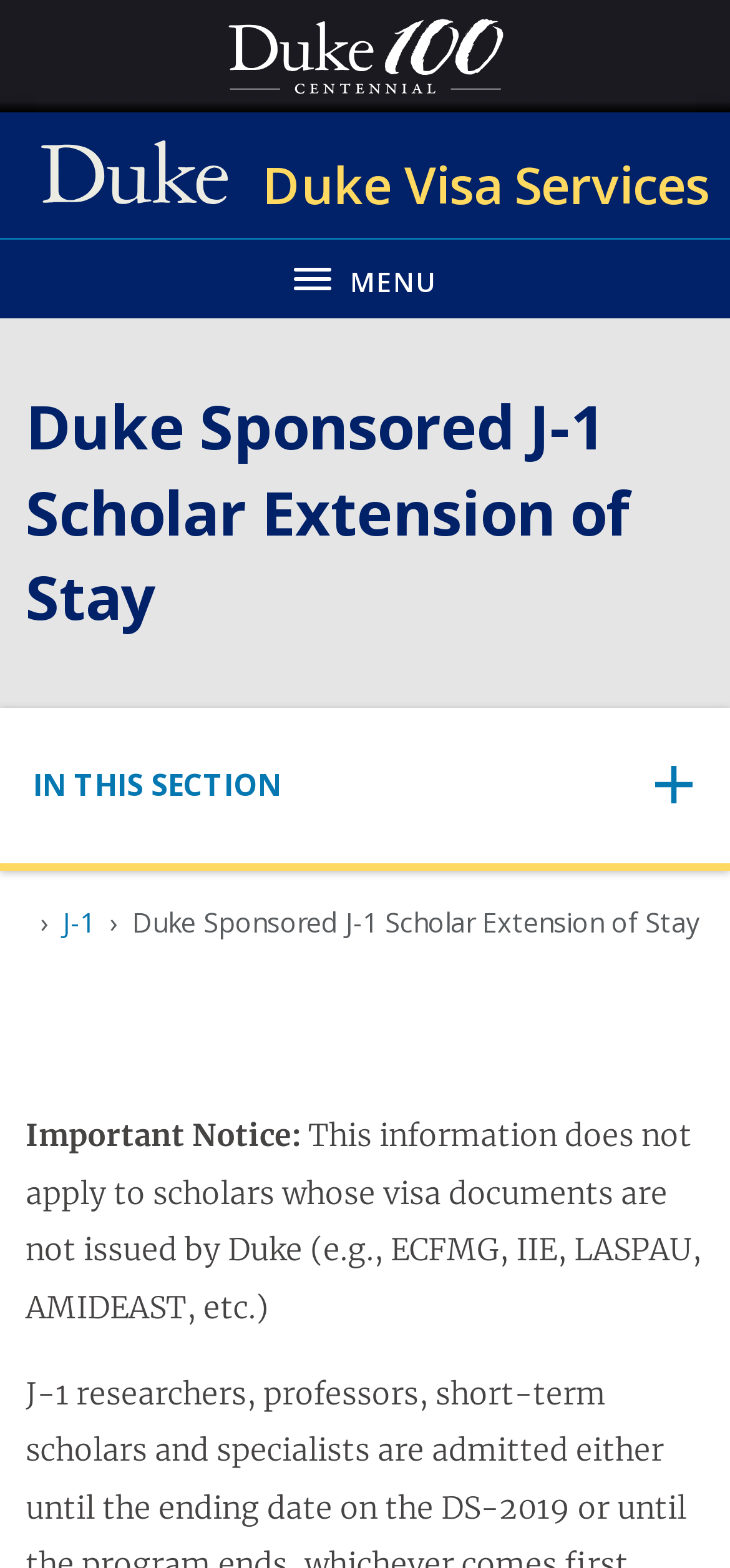Is the webpage related to visa services?
Please give a detailed and elaborate answer to the question based on the image.

The webpage has a heading 'Duke Sponsored J-1 Scholar Extension of Stay' and is part of the 'Duke Visa Services' webpage, which suggests that the webpage is related to visa services, specifically for J-1 scholars.